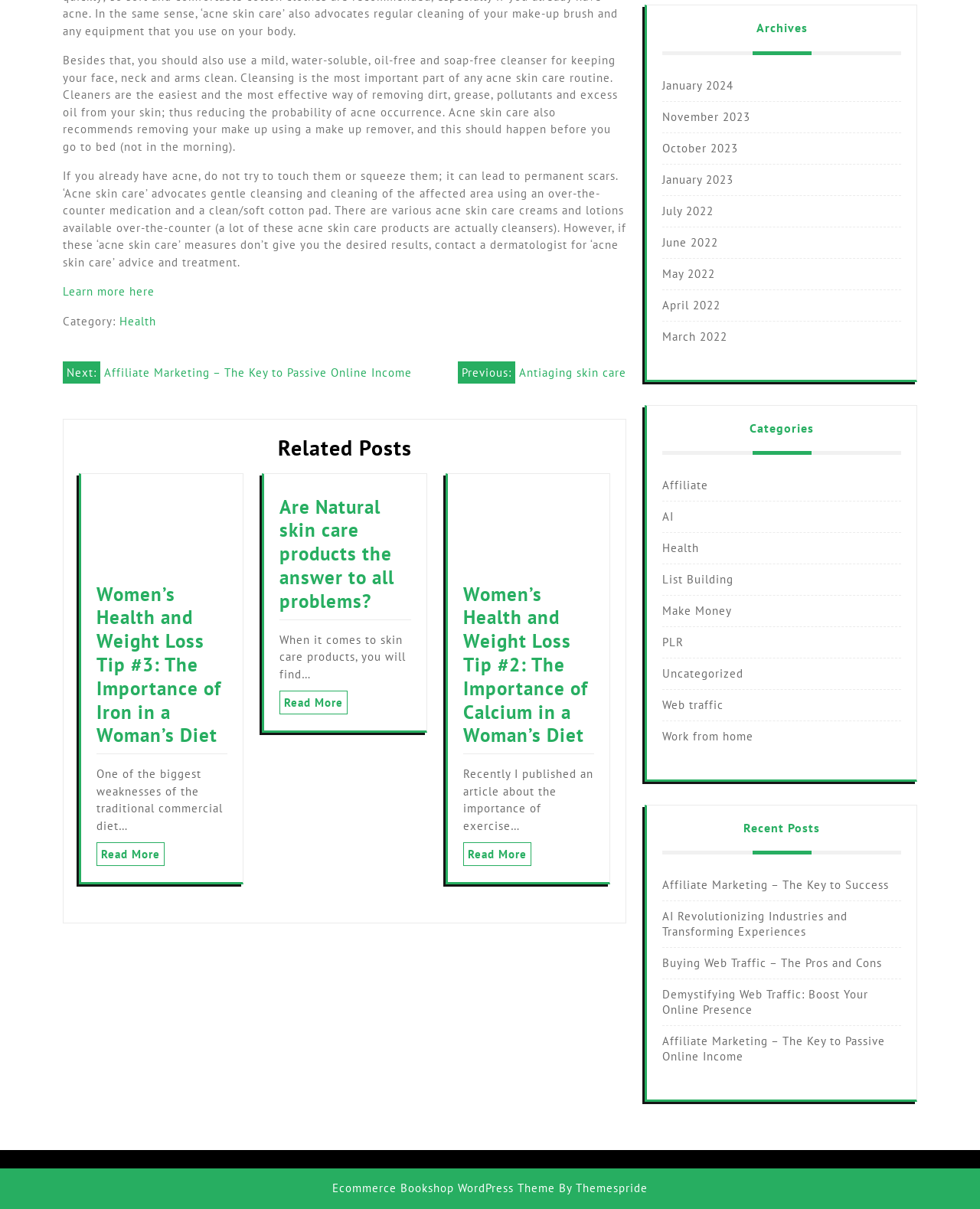What is the category of the post?
Please answer the question with a single word or phrase, referencing the image.

Health